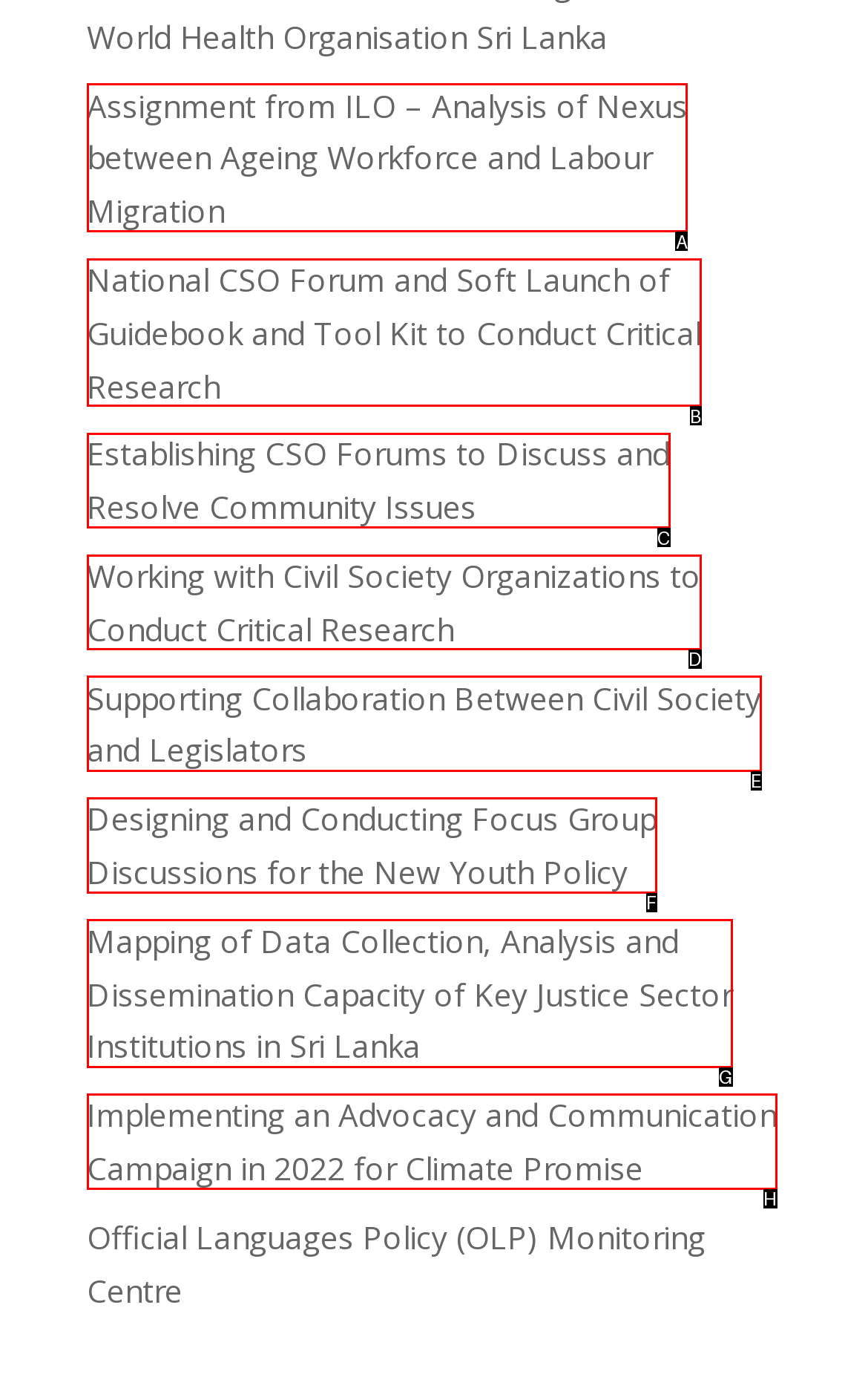Choose the UI element you need to click to carry out the task: View Assignment from ILO – Analysis of Nexus between Ageing Workforce and Labour Migration.
Respond with the corresponding option's letter.

A